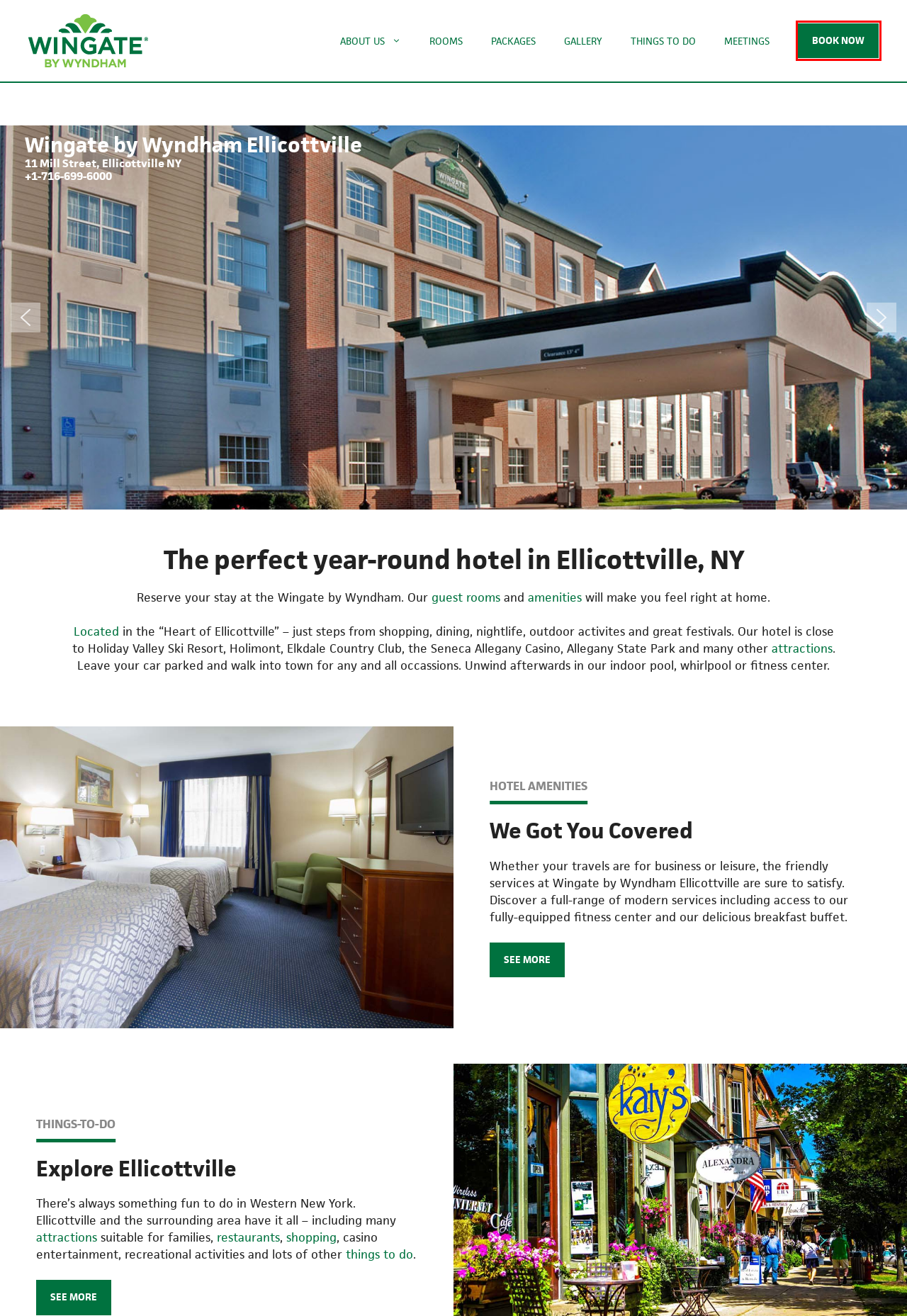Look at the screenshot of a webpage where a red rectangle bounding box is present. Choose the webpage description that best describes the new webpage after clicking the element inside the red bounding box. Here are the candidates:
A. Gallery – Wingate by Wyndham Ellicottville
B. Meetings – Wingate by Wyndham Ellicottville
C. Wingate by Wyndham Ellicottville Rooms & Rates
D. Reviews – Wingate by Wyndham Ellicottville
E. Rooms – Wingate by Wyndham Ellicottville
F. Contact/Location – Wingate by Wyndham Ellicottville
G. Things To Do – Wingate by Wyndham Ellicottville
H. Amenities – Wingate by Wyndham Ellicottville

C